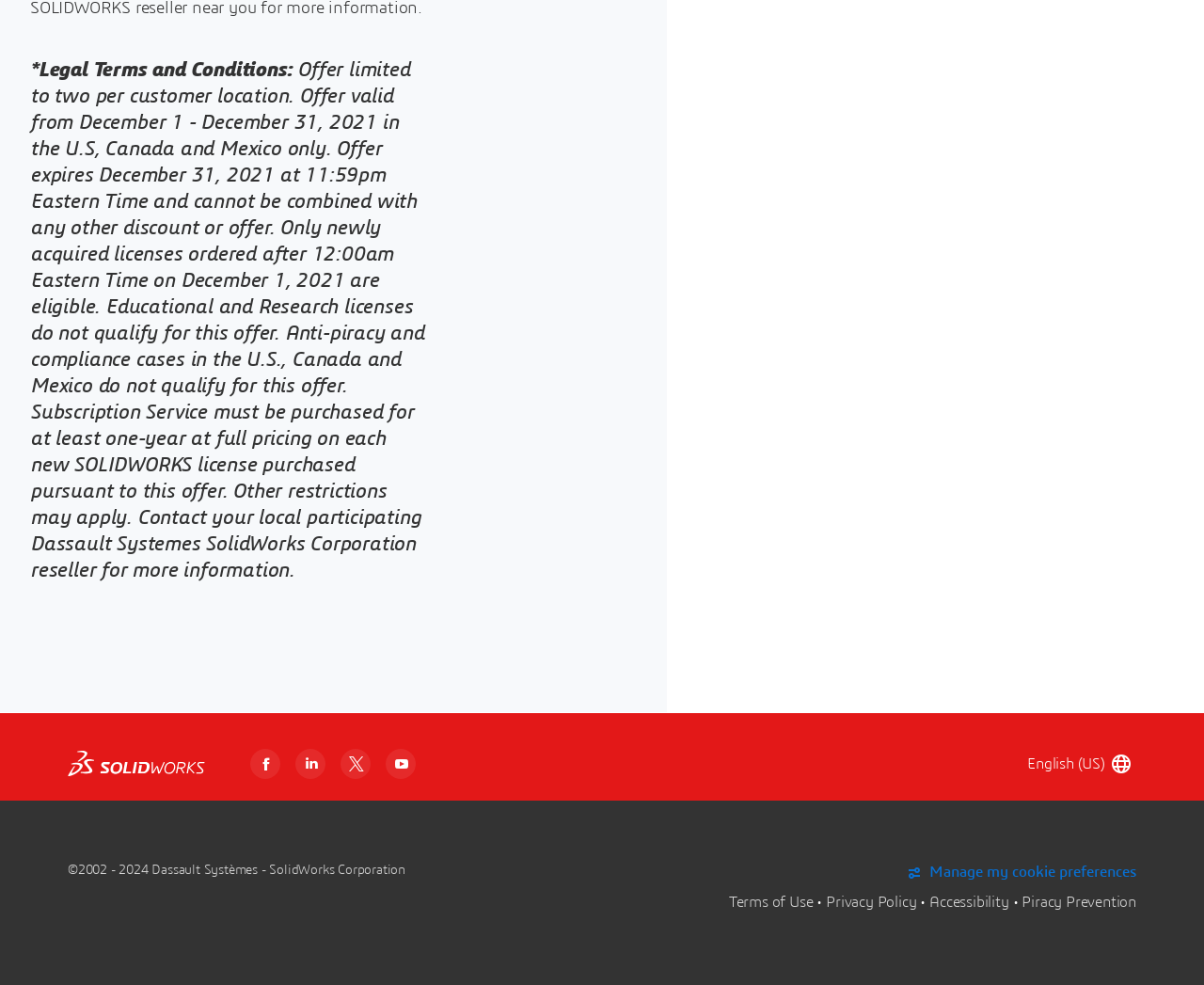Please identify the bounding box coordinates of the element that needs to be clicked to perform the following instruction: "Go to Privacy Policy".

[0.686, 0.904, 0.761, 0.935]